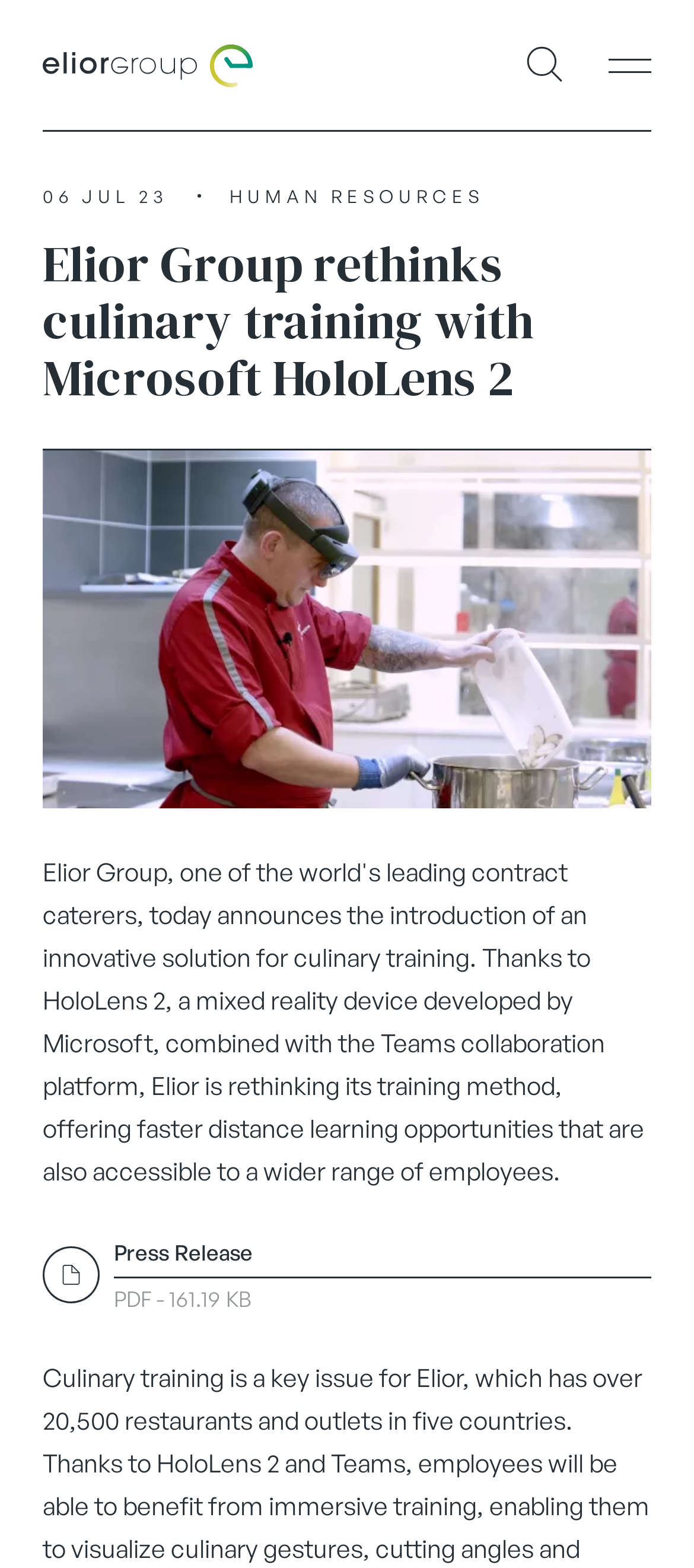Reply to the question below using a single word or brief phrase:
How many images are on the webpage?

3